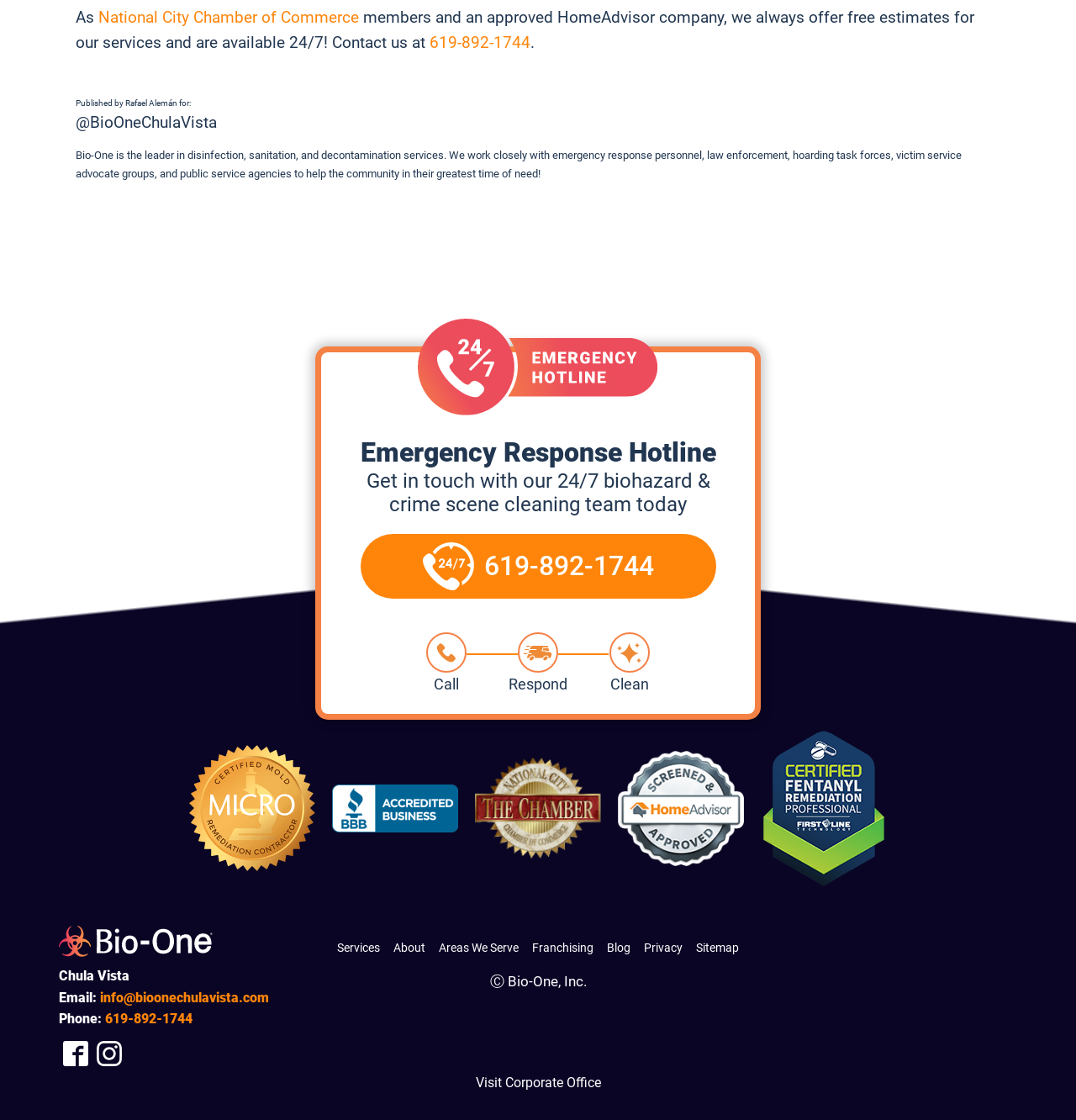What is the email address of the company?
Provide a detailed and extensive answer to the question.

The email address is mentioned as a link 'info@bioonechulavista.com'.